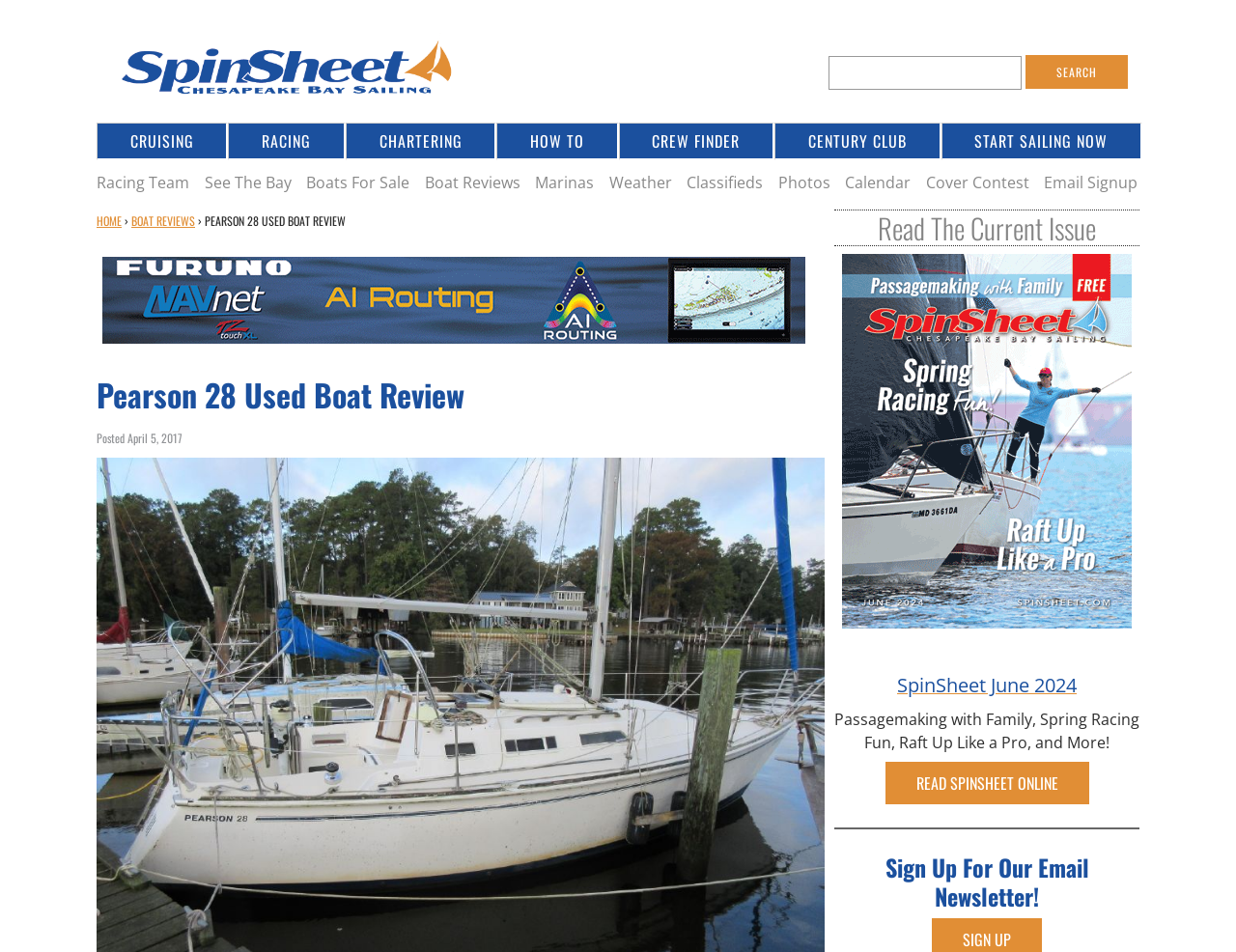What is the purpose of the search form?
Please answer the question as detailed as possible.

The search form is located at the top right of the webpage and contains a textbox and a search button. The purpose of the search form is to allow users to search the website for specific content.